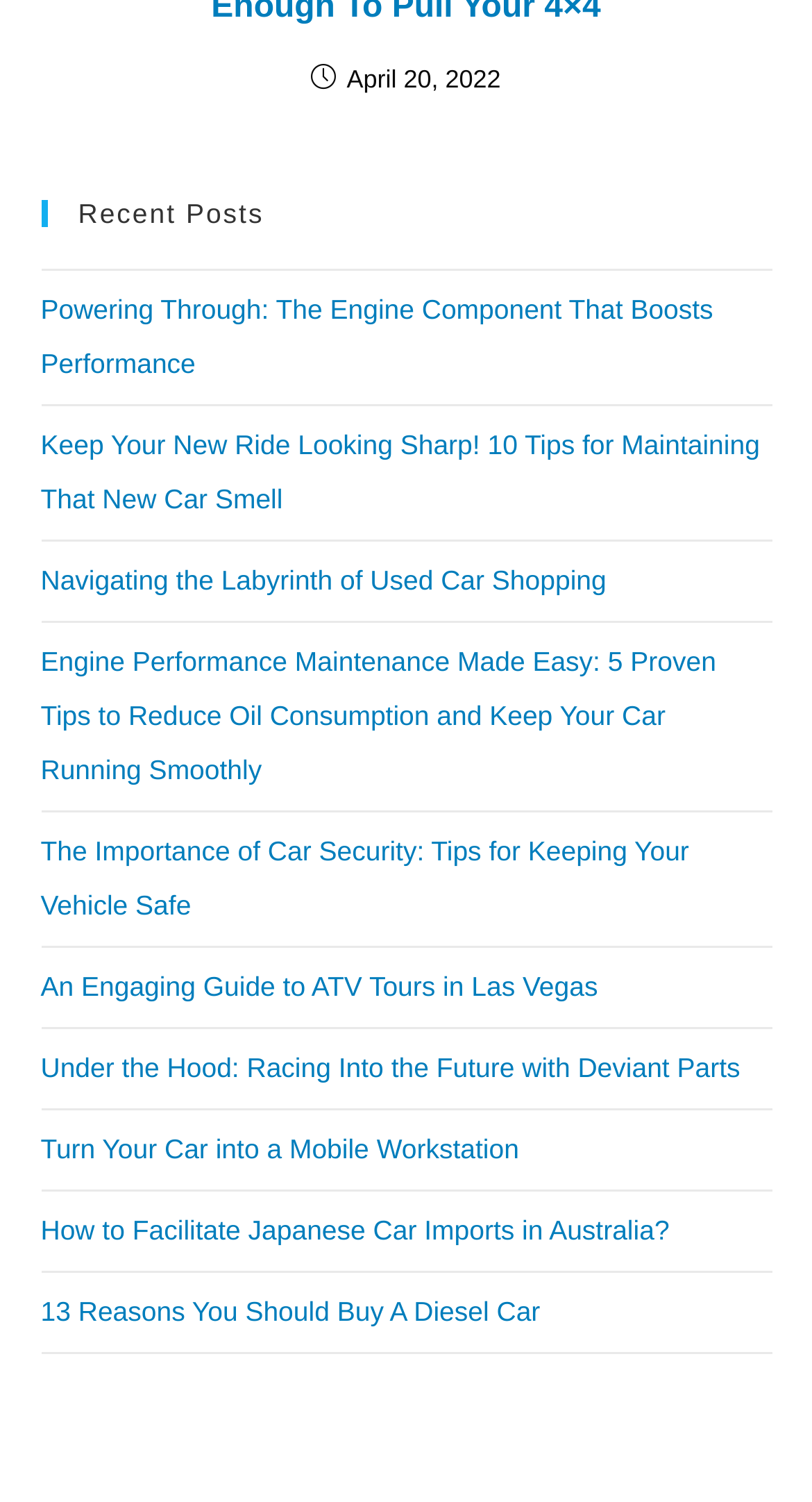Please specify the bounding box coordinates of the clickable section necessary to execute the following command: "discover '13 Reasons You Should Buy A Diesel Car'".

[0.05, 0.863, 0.665, 0.884]